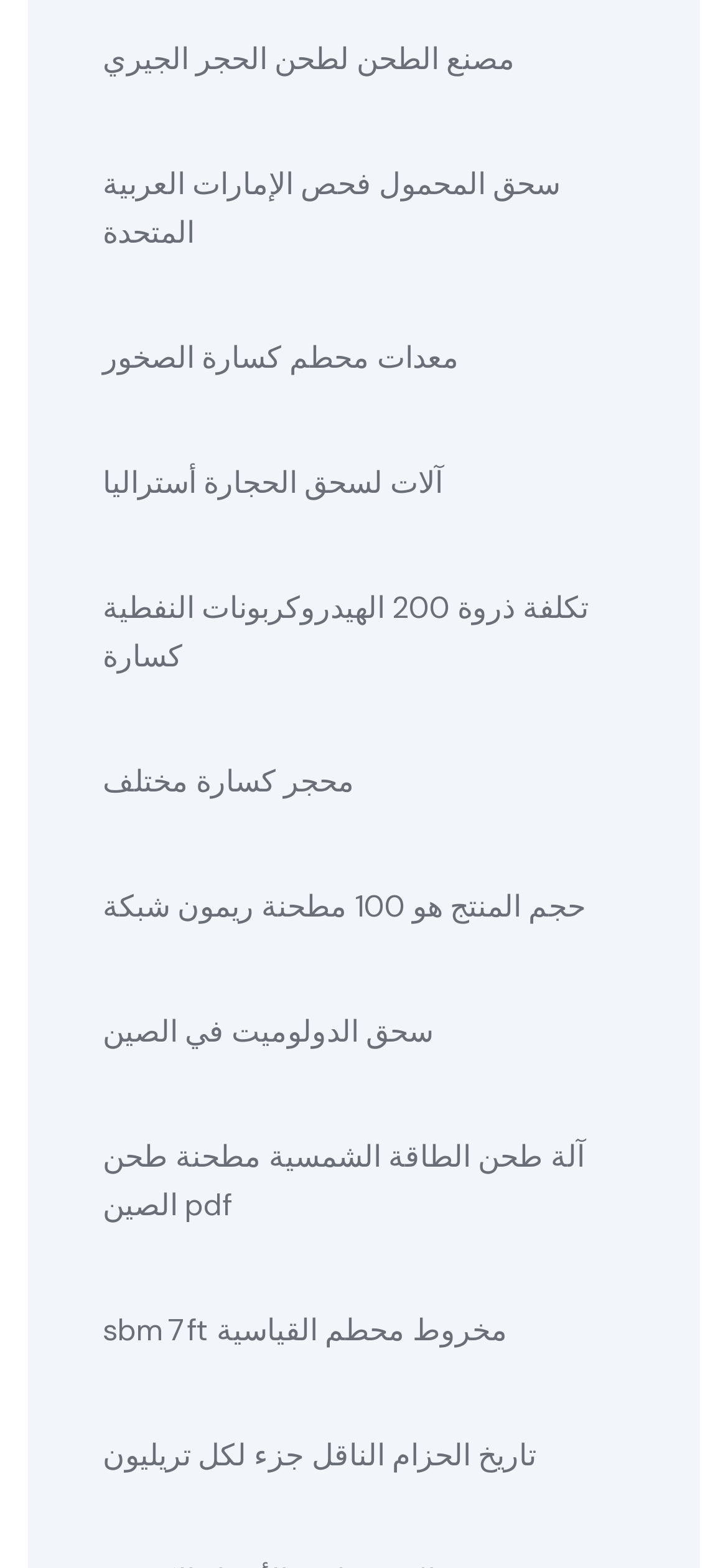Using the element description: "معدات محطم كسارة الصخور", determine the bounding box coordinates for the specified UI element. The coordinates should be four float numbers between 0 and 1, [left, top, right, bottom].

[0.141, 0.213, 0.631, 0.244]